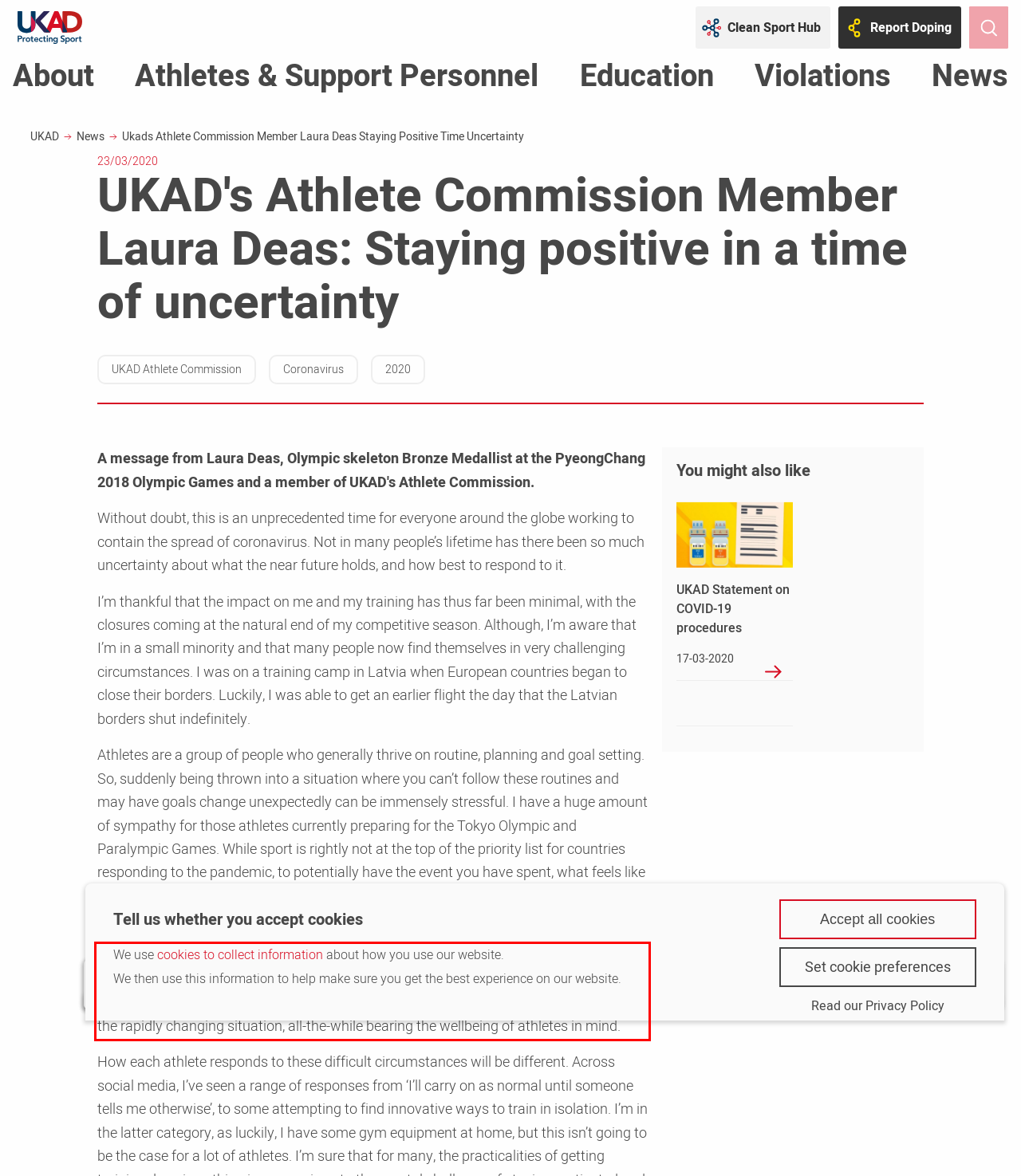Inspect the webpage screenshot that has a red bounding box and use OCR technology to read and display the text inside the red bounding box.

Organisations across the sporting industry are issuing regular updates and guidance to help athletes stay as well informed as possible, so it’s worth checking these frequently. I commend the UKAD team for their hard work, for monitoring and keeping up to date with the rapidly changing situation, all-the-while bearing the wellbeing of athletes in mind.